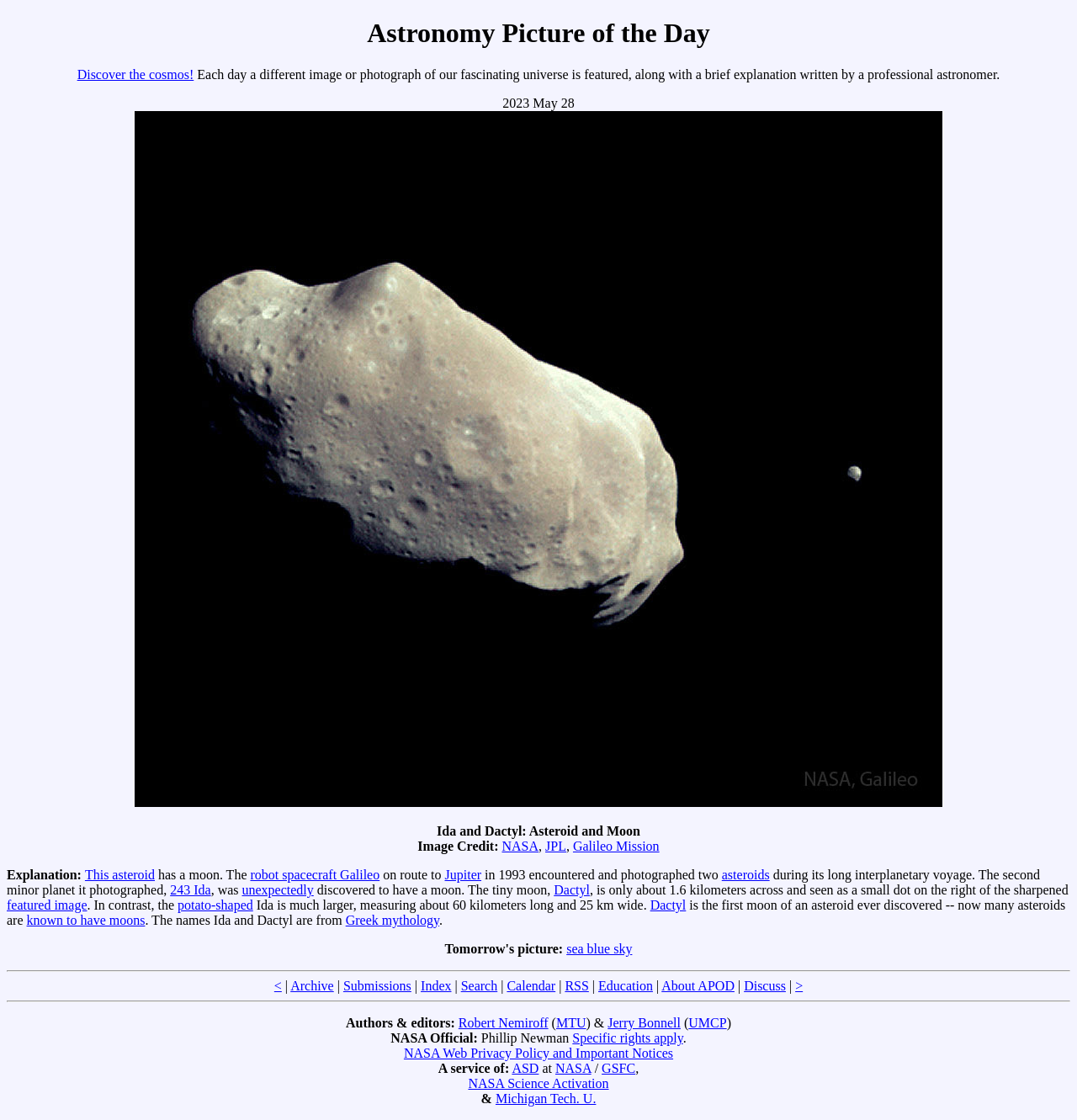Given the element description "About APOD", identify the bounding box of the corresponding UI element.

[0.614, 0.874, 0.682, 0.886]